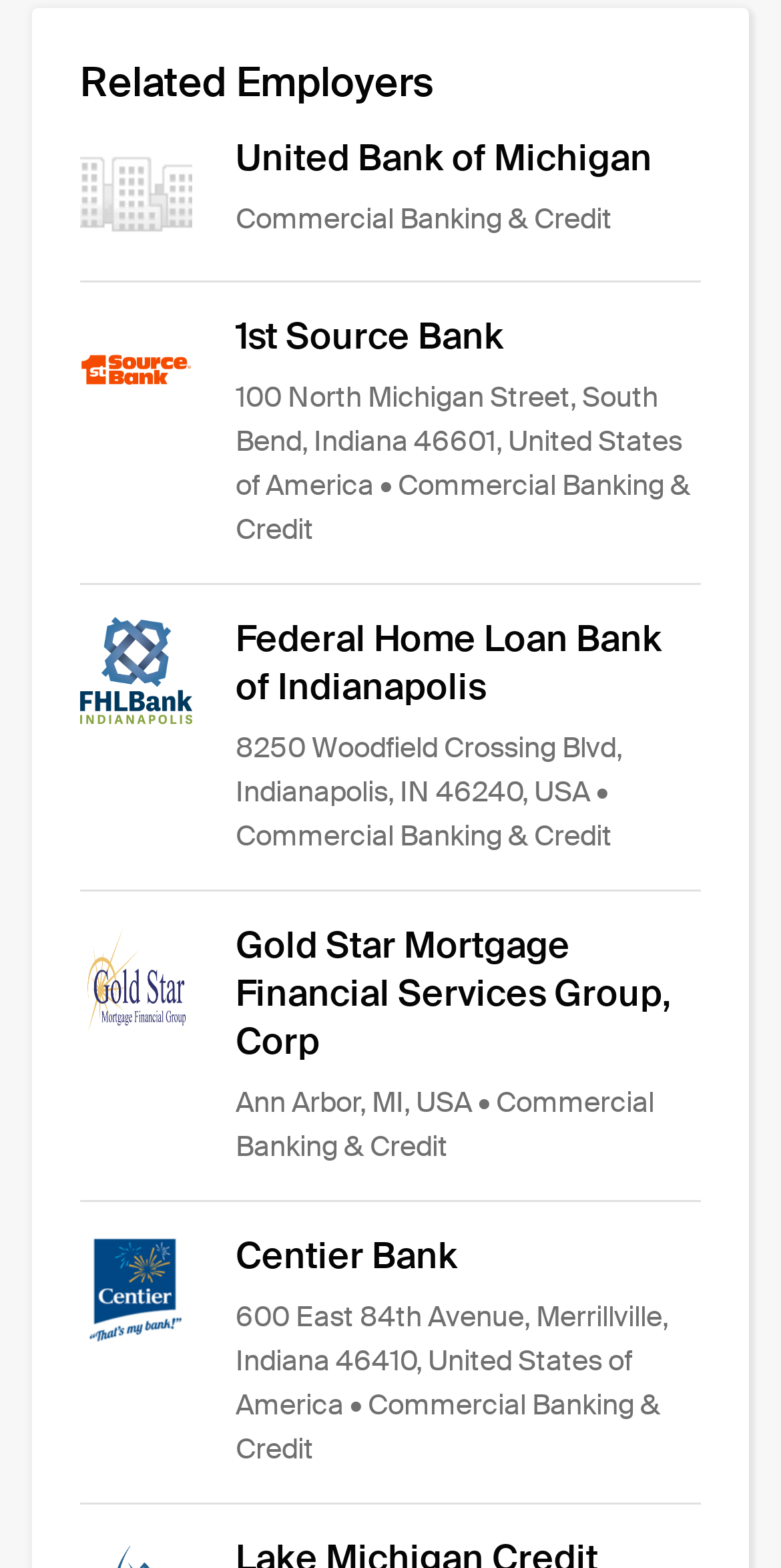What industry do all listed employers belong to?
Please provide a comprehensive answer to the question based on the webpage screenshot.

I observed that all listed employers have a static text that describes their industry, and they all belong to 'Commercial Banking & Credit'.